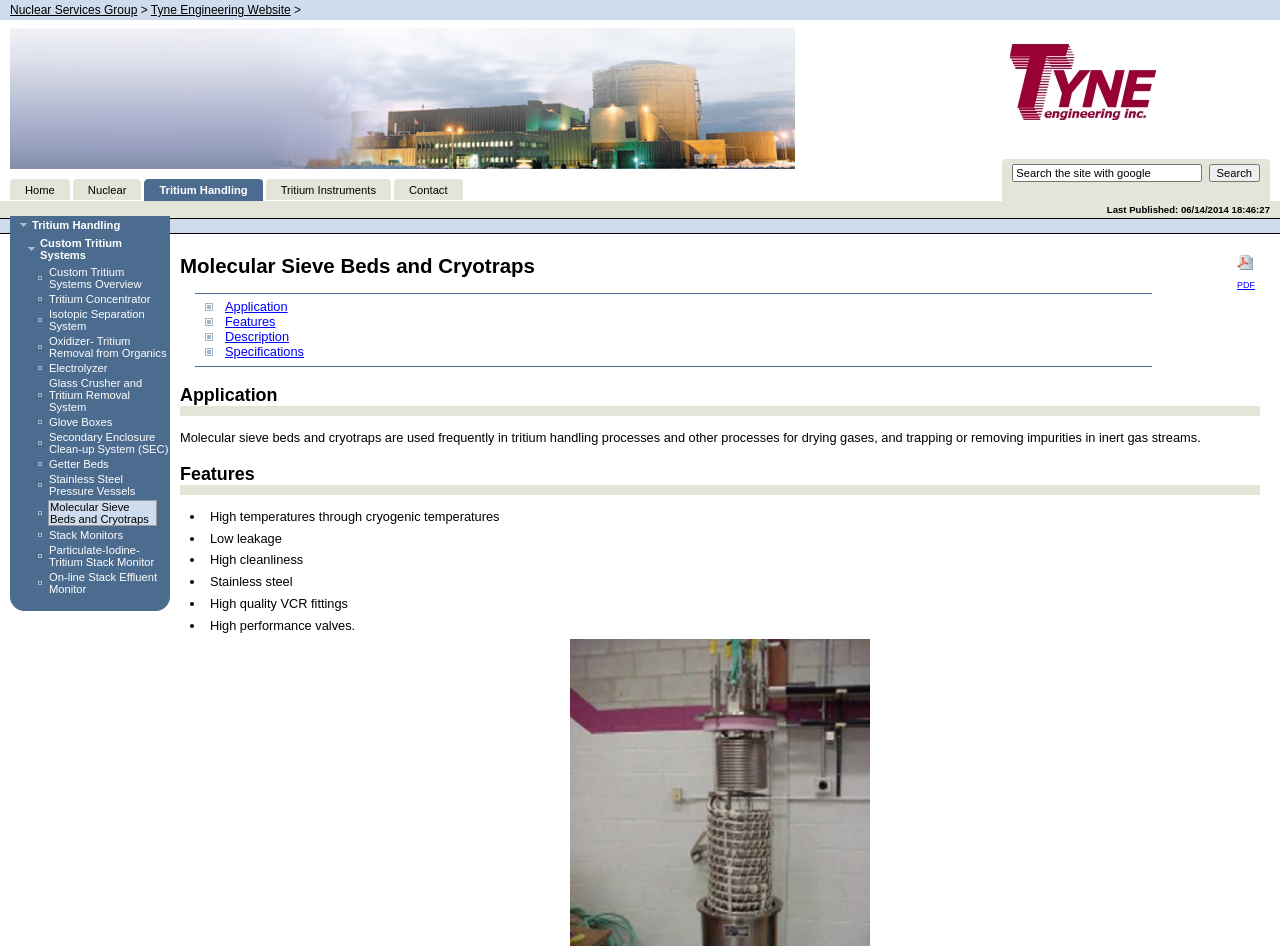Please find and report the primary heading text from the webpage.

Molecular Sieve Beds and Cryotraps